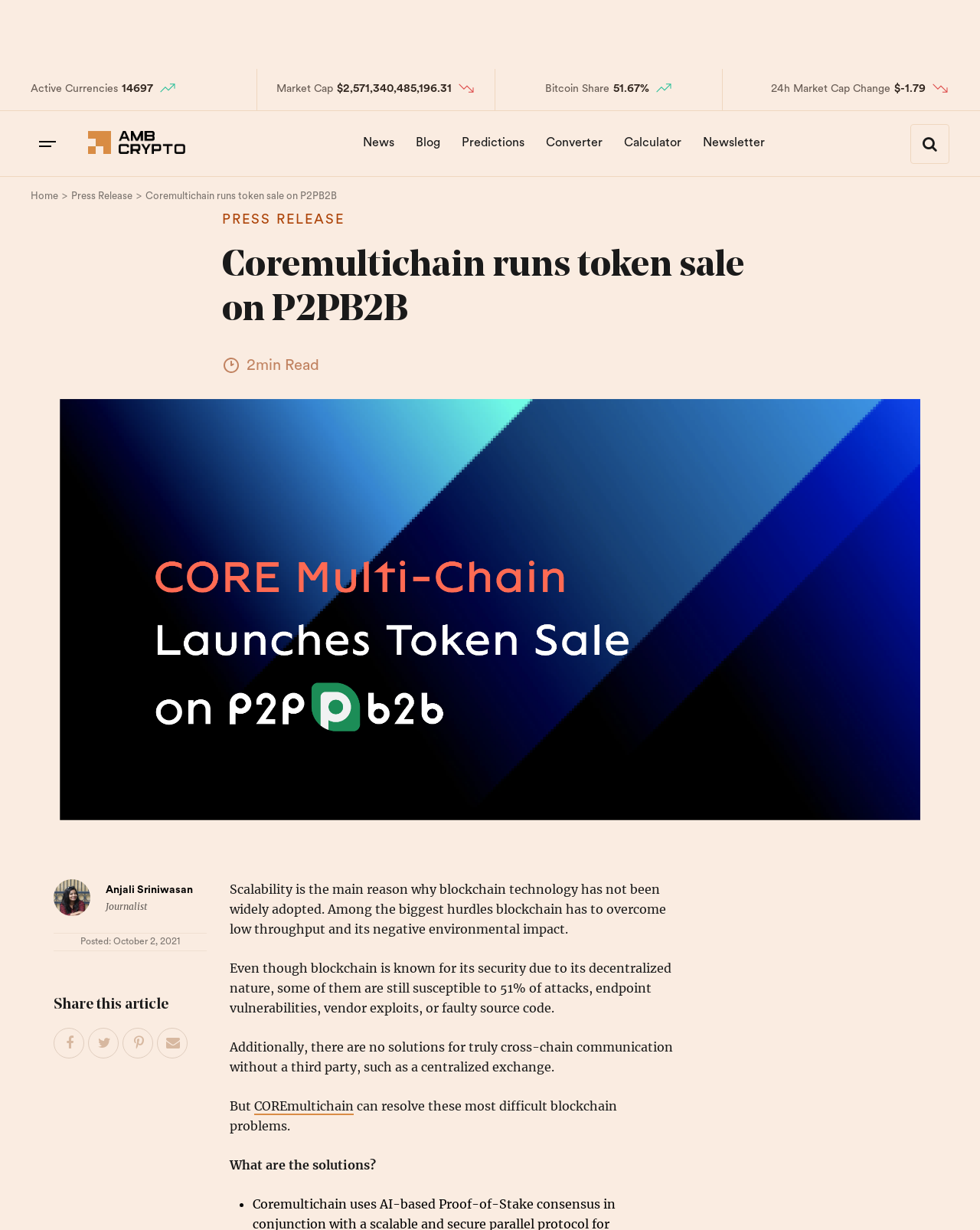Determine the bounding box coordinates of the region I should click to achieve the following instruction: "Click on the 'COREmultichain' link". Ensure the bounding box coordinates are four float numbers between 0 and 1, i.e., [left, top, right, bottom].

[0.259, 0.893, 0.361, 0.907]